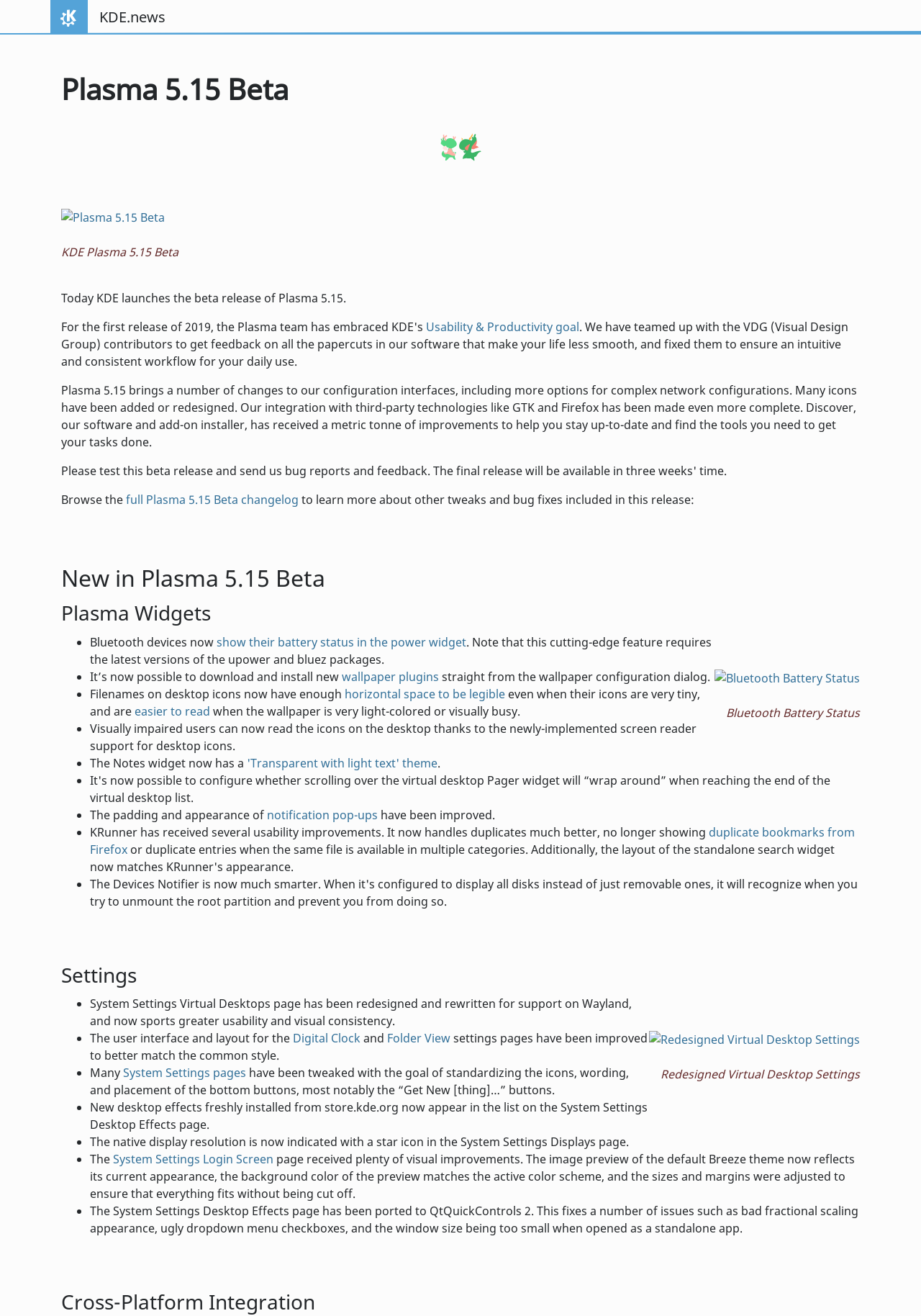Using details from the image, please answer the following question comprehensively:
What is the new feature of Bluetooth devices?

The webpage mentions that Bluetooth devices now show their battery status in the power widget, which is a new feature in Plasma 5.15.